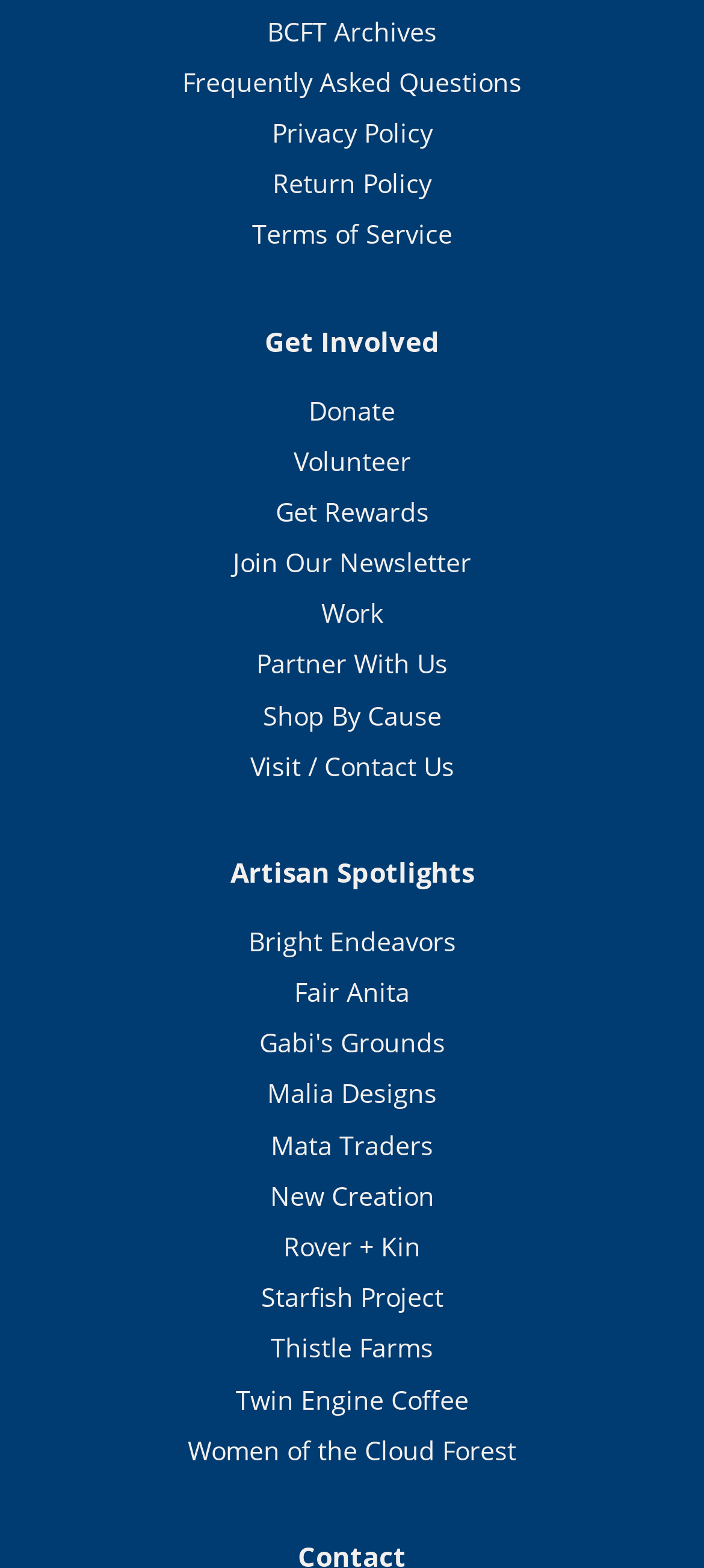What is the first link on the webpage? Please answer the question using a single word or phrase based on the image.

BCFT Archives